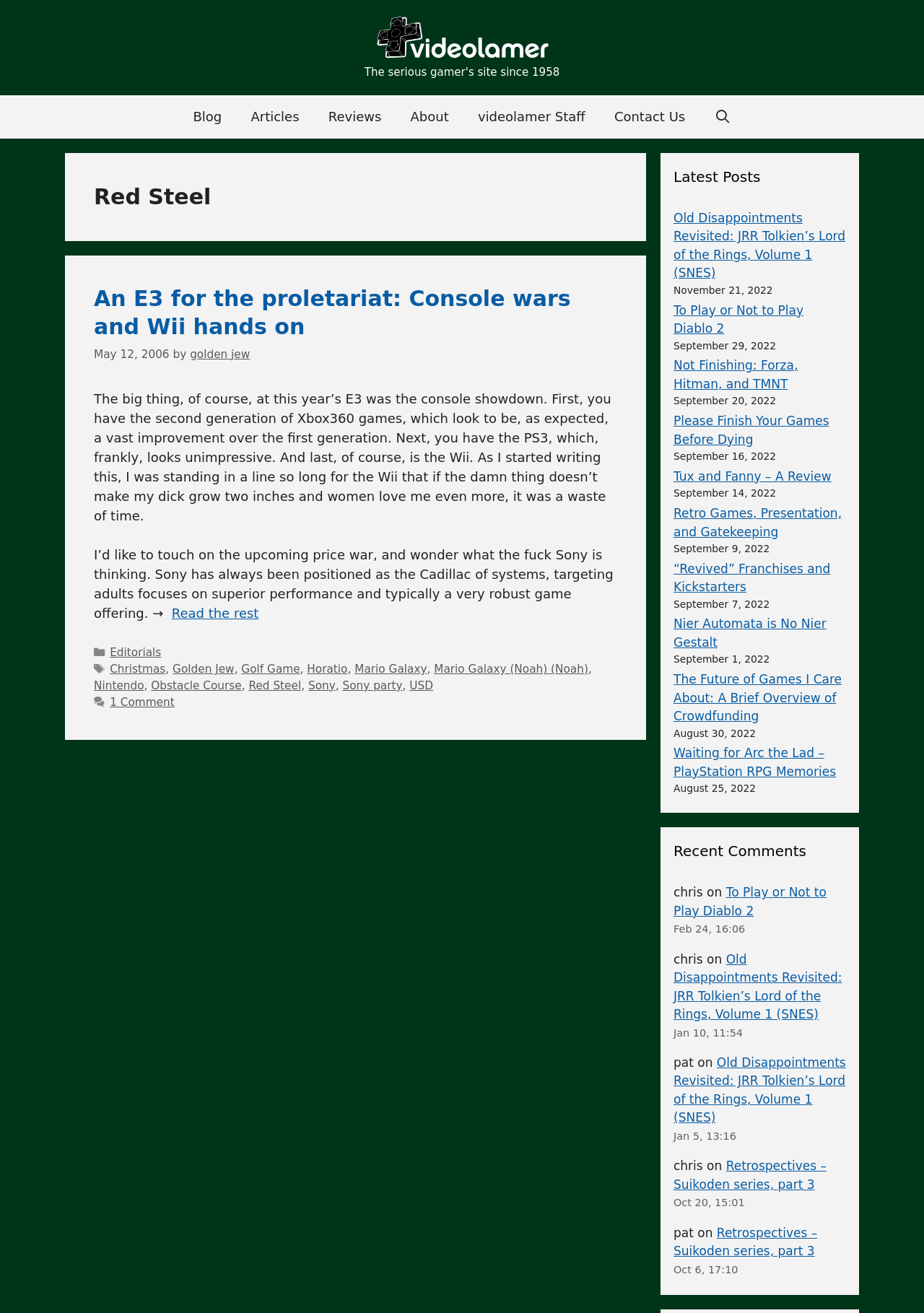Pinpoint the bounding box coordinates for the area that should be clicked to perform the following instruction: "Click on the 'Blog' link".

[0.193, 0.073, 0.256, 0.106]